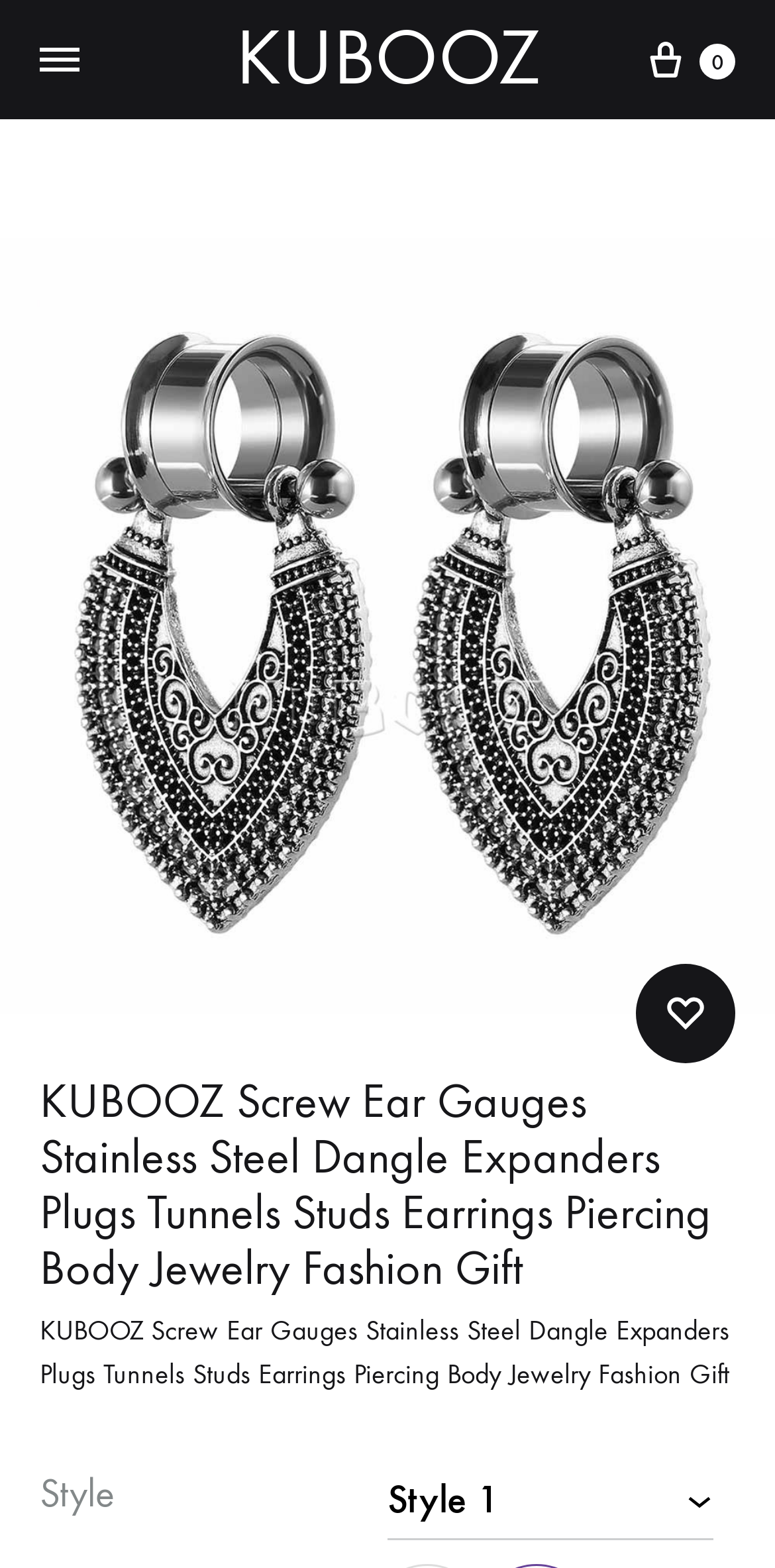Extract the heading text from the webpage.

KUBOOZ Screw Ear Gauges Stainless Steel Dangle Expanders Plugs Tunnels Studs Earrings Piercing Body Jewelry Fashion Gift